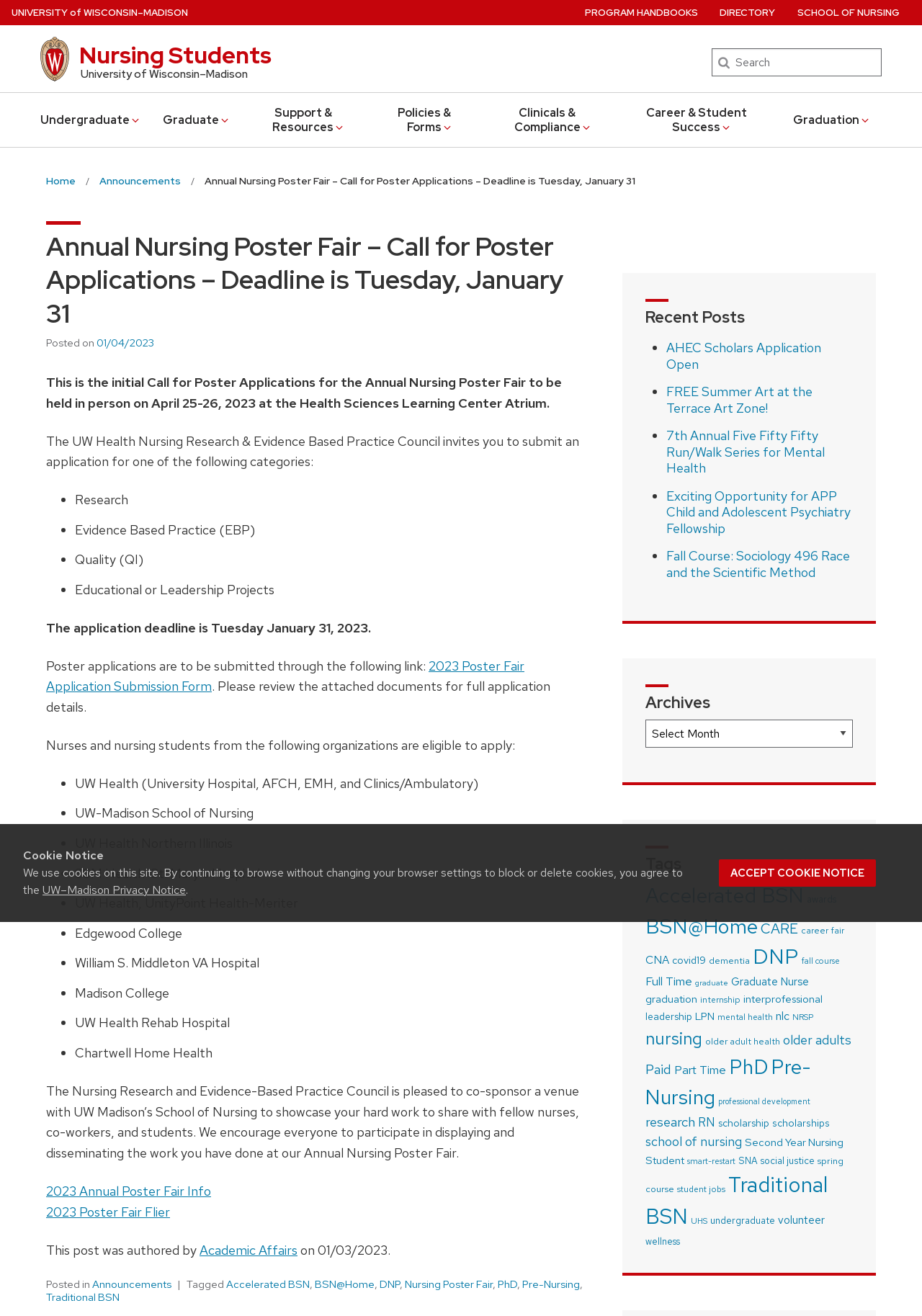Please provide the bounding box coordinates for the UI element as described: "Part Time". The coordinates must be four floats between 0 and 1, represented as [left, top, right, bottom].

[0.731, 0.807, 0.788, 0.819]